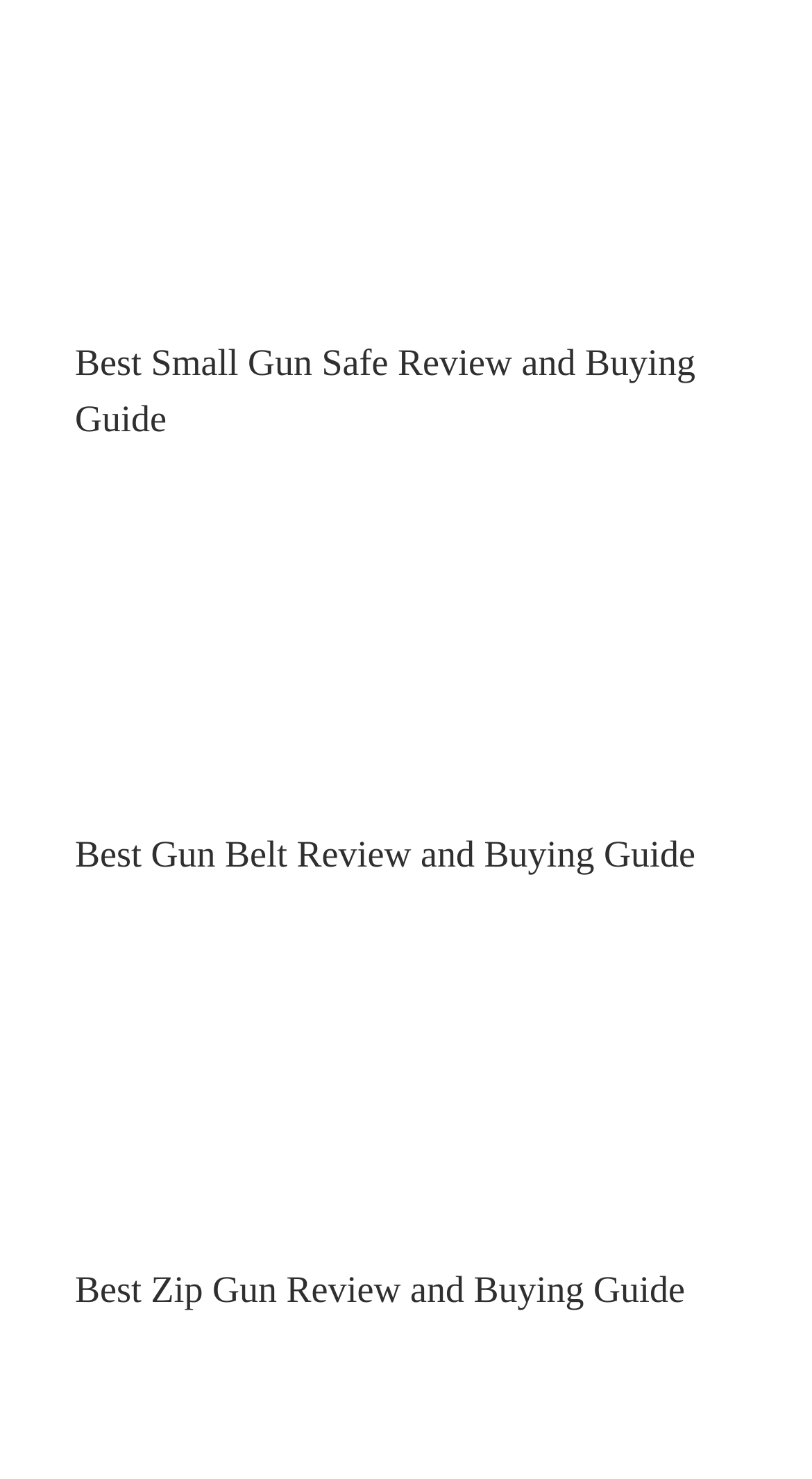What is the topic of the first review?
Use the image to answer the question with a single word or phrase.

Gun Safe